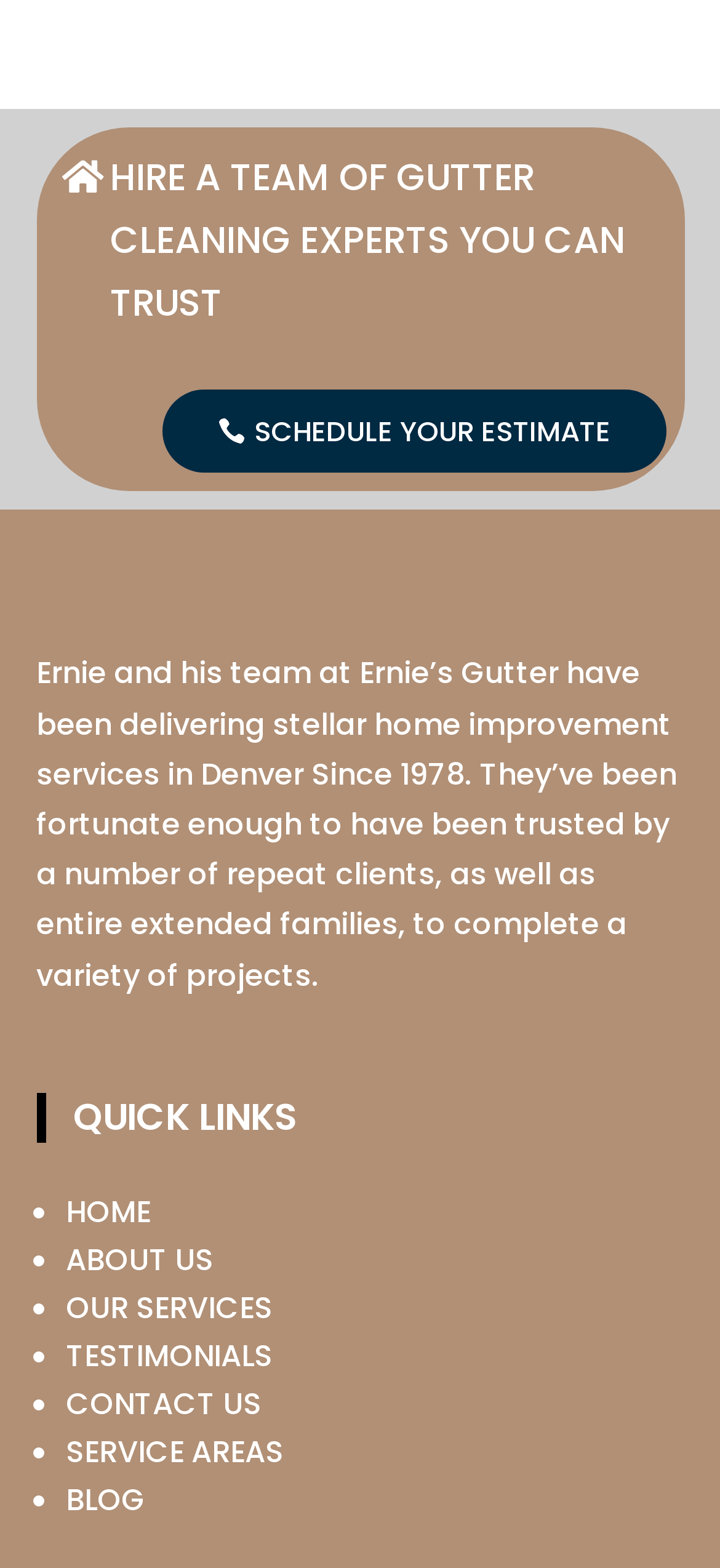Please determine the bounding box coordinates for the UI element described here. Use the format (top-left x, top-left y, bottom-right x, bottom-right y) with values bounded between 0 and 1: Fifth Circuit Court of Appeals

None